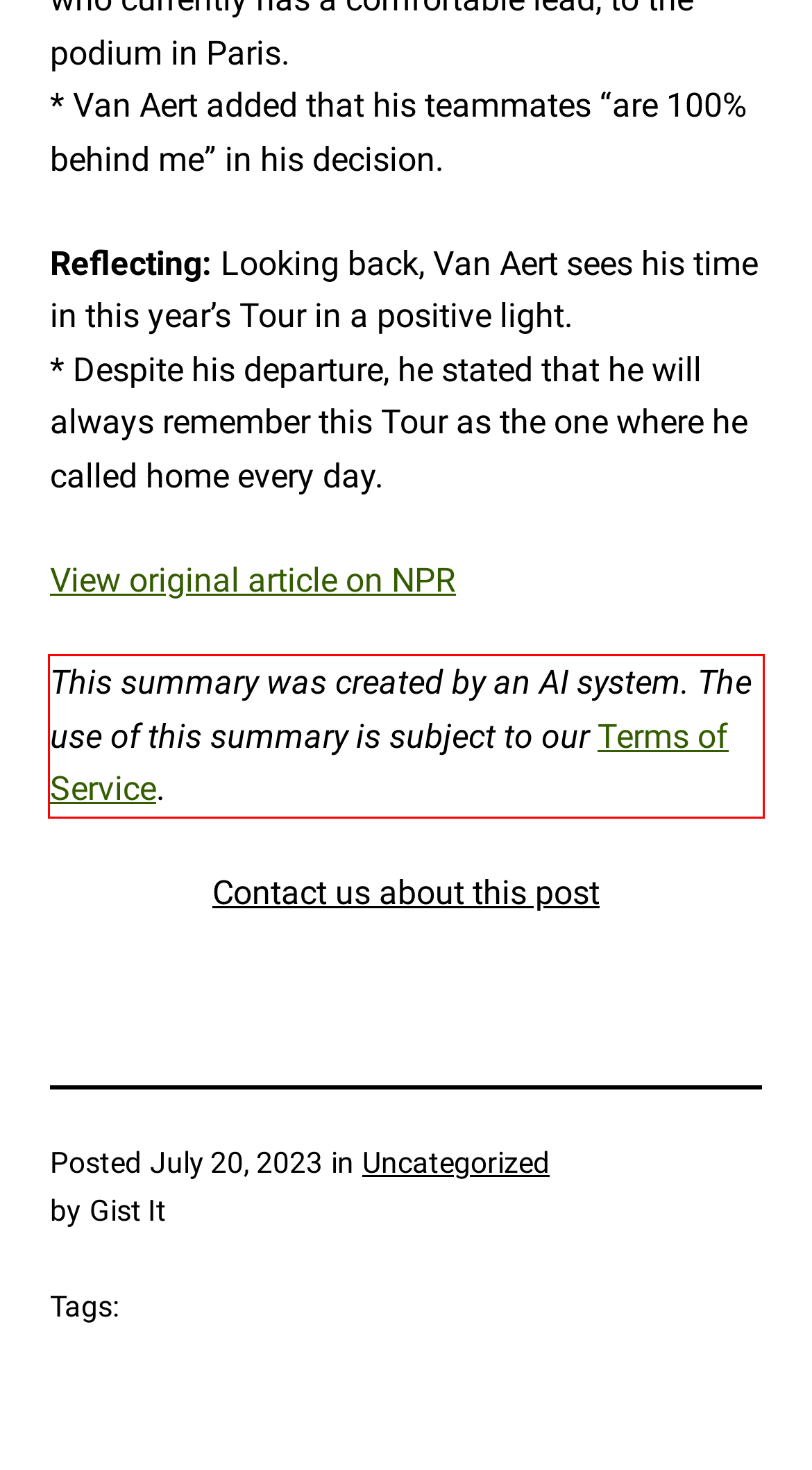Given a screenshot of a webpage, locate the red bounding box and extract the text it encloses.

This summary was created by an AI system. The use of this summary is subject to our Terms of Service.